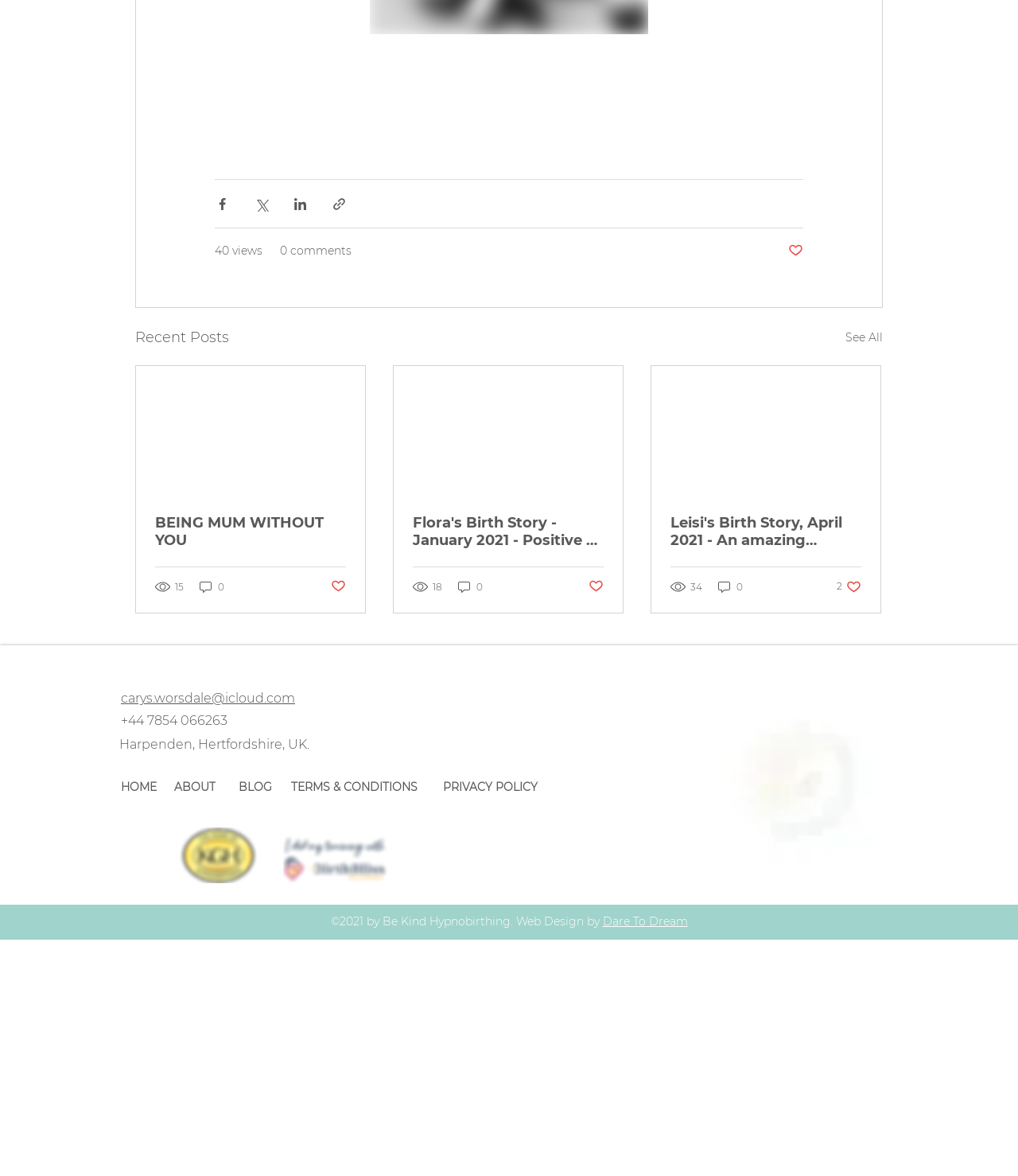What is the location mentioned in the webpage?
Based on the screenshot, provide your answer in one word or phrase.

Harpenden, Hertfordshire, UK